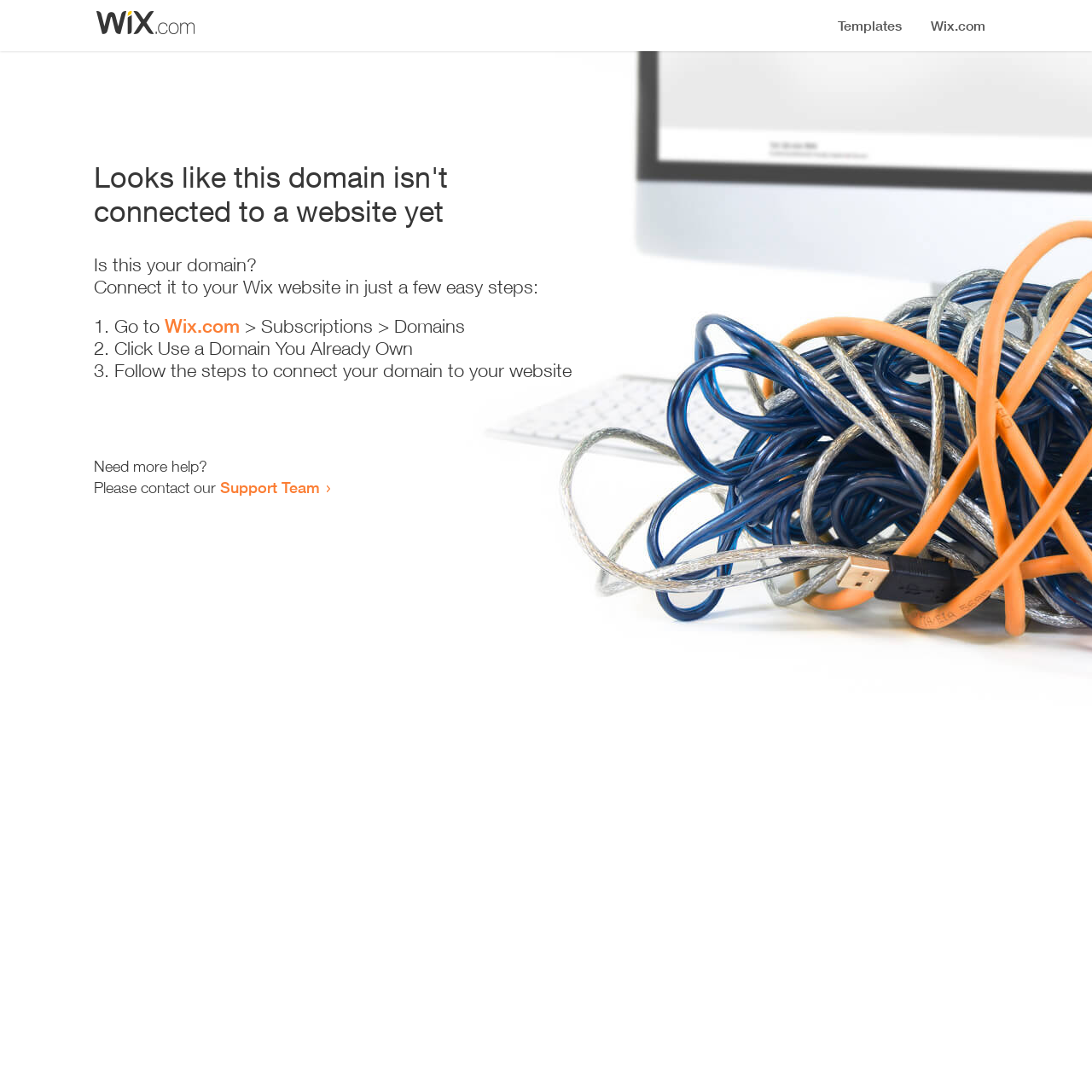Please respond to the question using a single word or phrase:
What is the first step to connect a domain to a Wix website?

Go to Wix.com